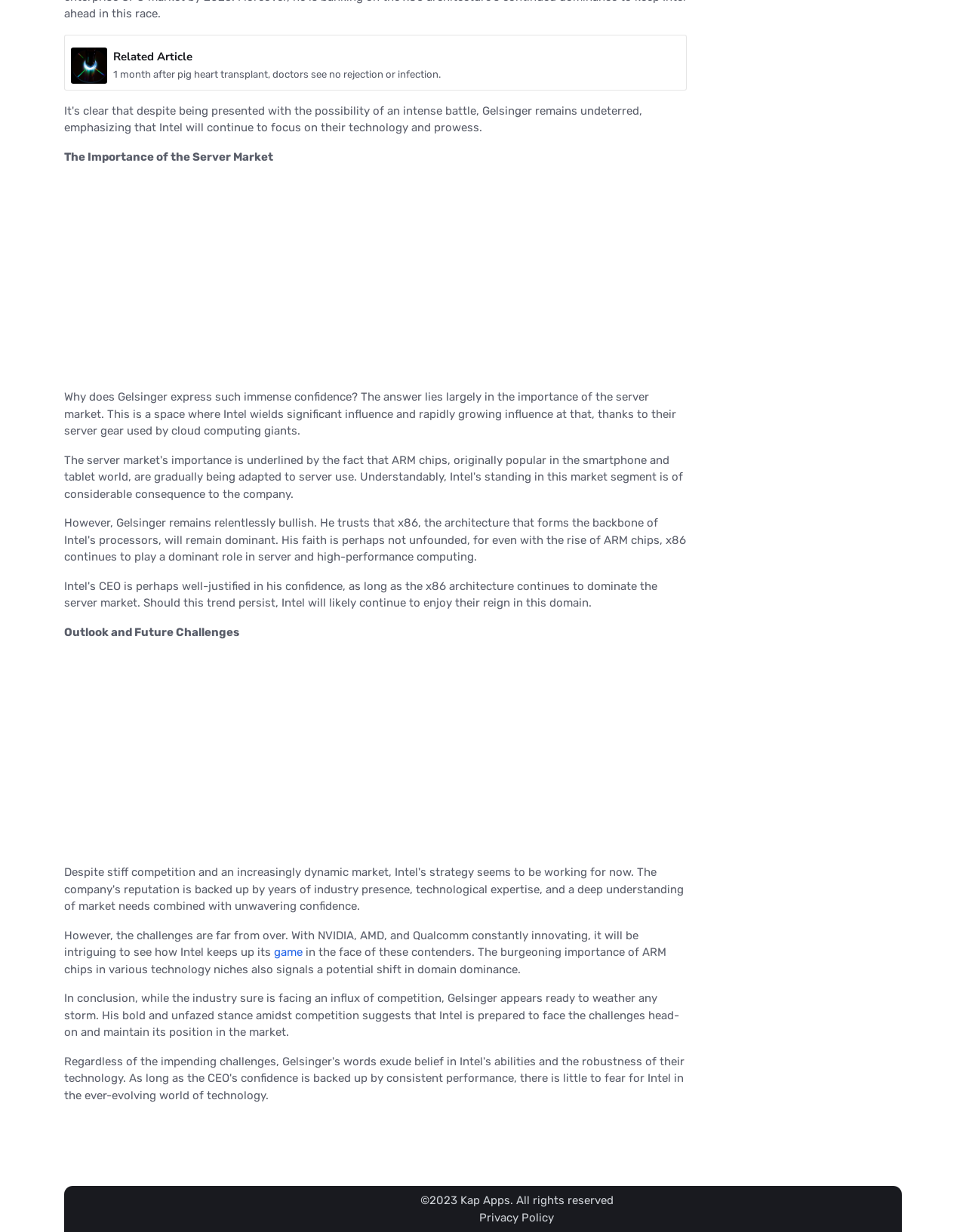Carefully observe the image and respond to the question with a detailed answer:
Who is the person mentioned in the article?

The person mentioned in the article is Gelsinger, as mentioned in the static text elements, which quote his confidence in the server market and his stance amidst competition.